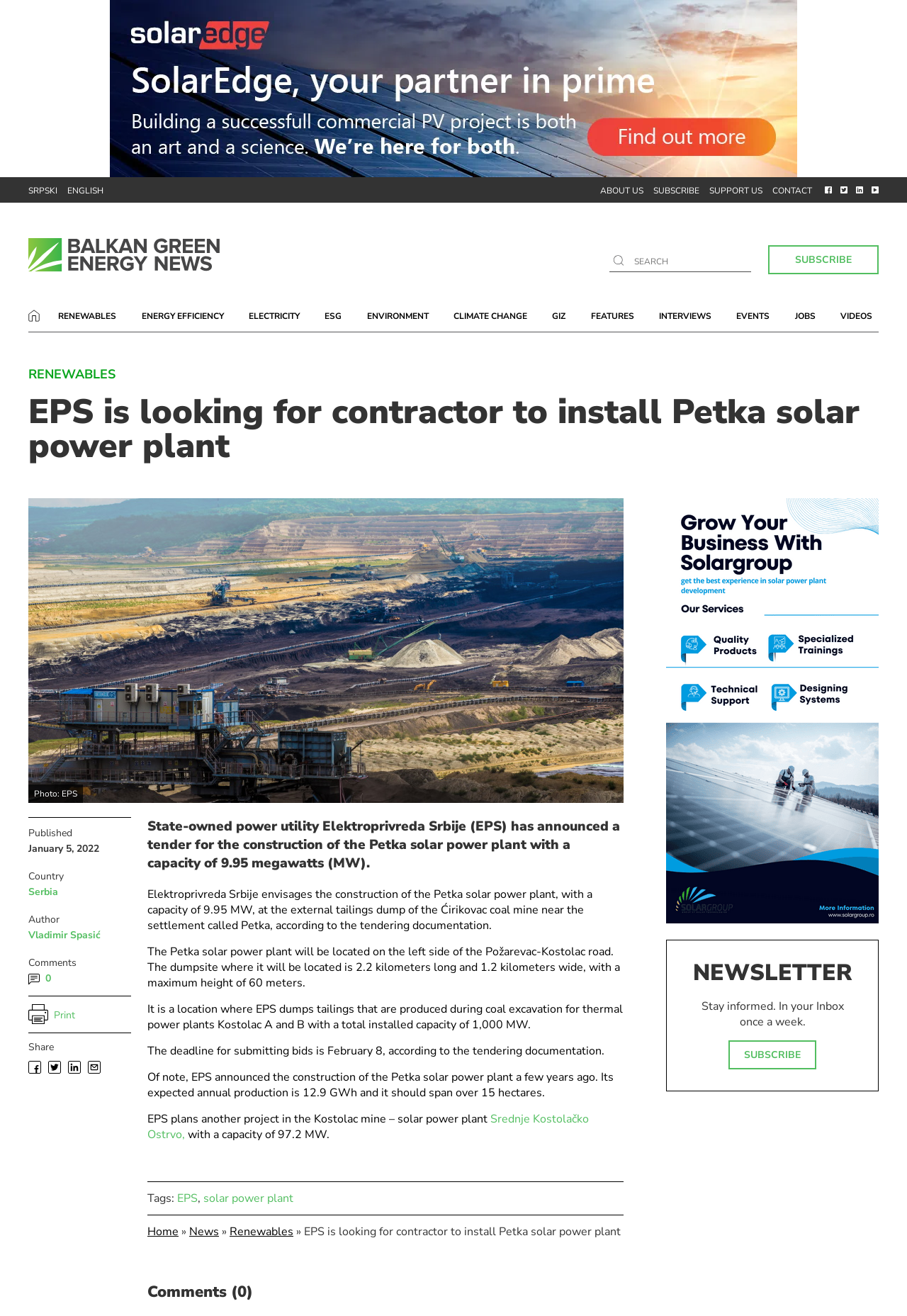How many comments are there on the article?
Please give a detailed and elaborate answer to the question.

The answer can be found at the bottom of the article, where it is stated that 'Comments (0)'.